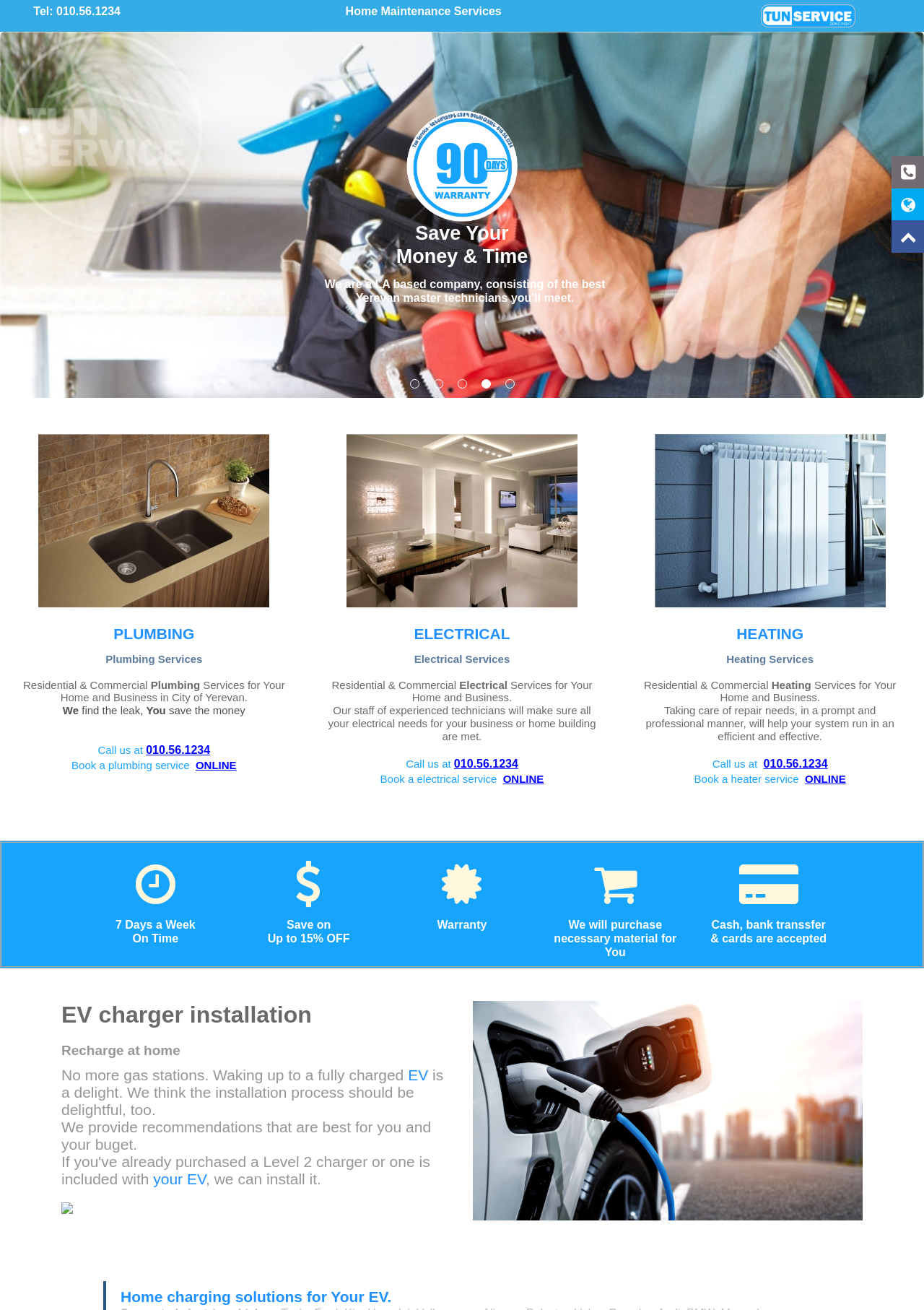Can I book a service online?
From the screenshot, provide a brief answer in one word or phrase.

Yes